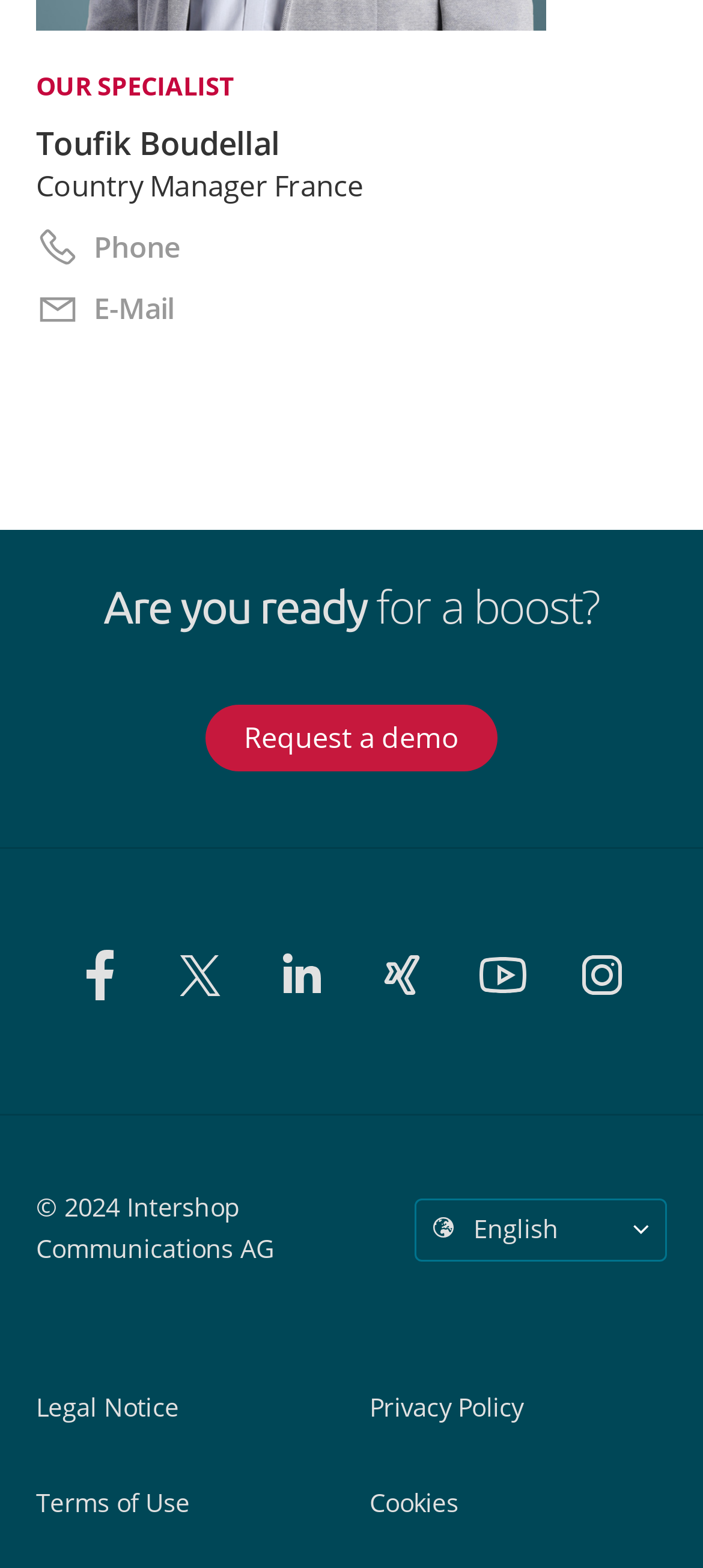Given the element description title="Xing", identify the bounding box coordinates for the UI element on the webpage screenshot. The format should be (top-left x, top-left y, bottom-right x, bottom-right y), with values between 0 and 1.

[0.51, 0.602, 0.653, 0.651]